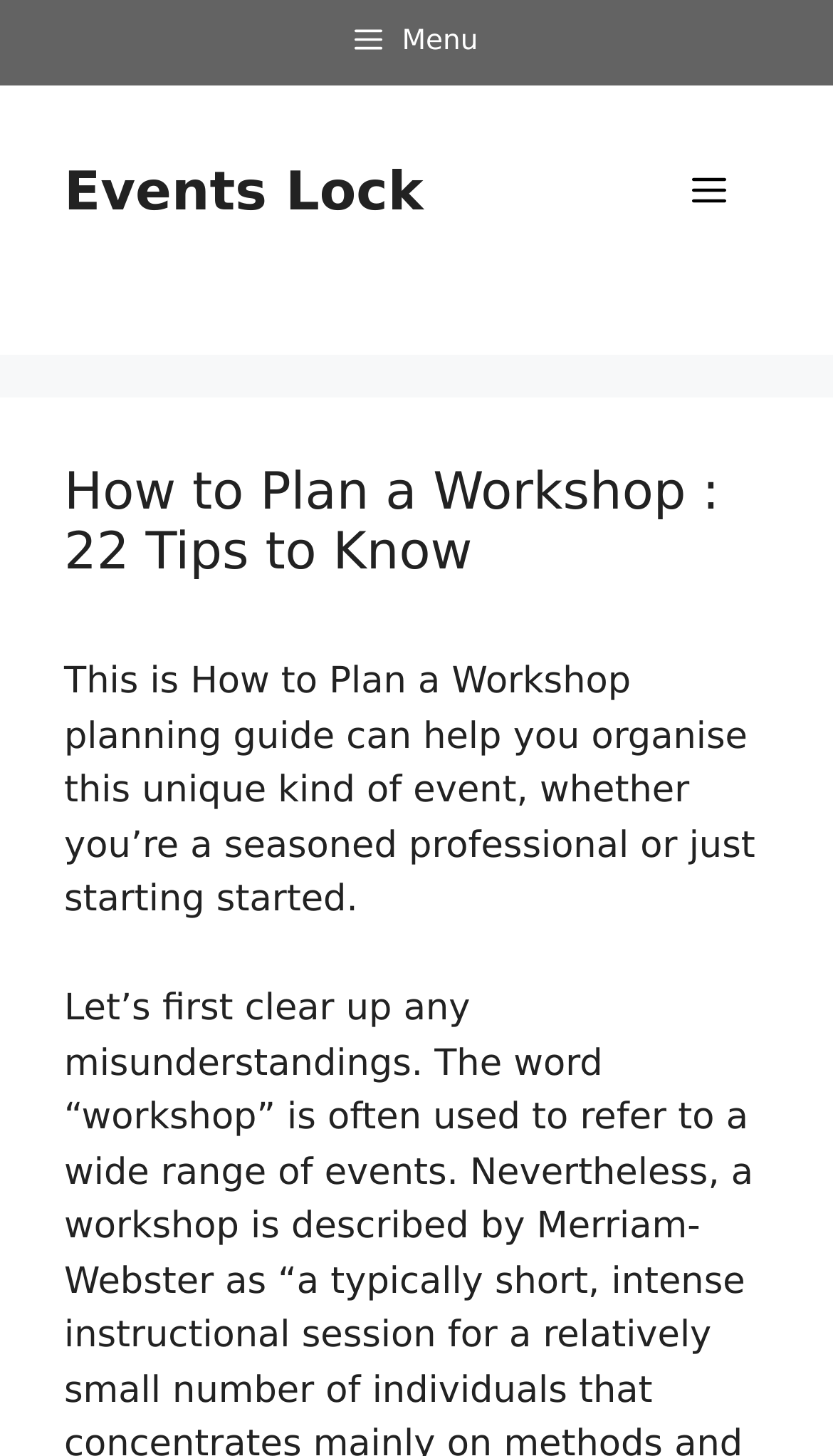Please provide the bounding box coordinates for the UI element as described: "Events Lock". The coordinates must be four floats between 0 and 1, represented as [left, top, right, bottom].

[0.077, 0.11, 0.508, 0.153]